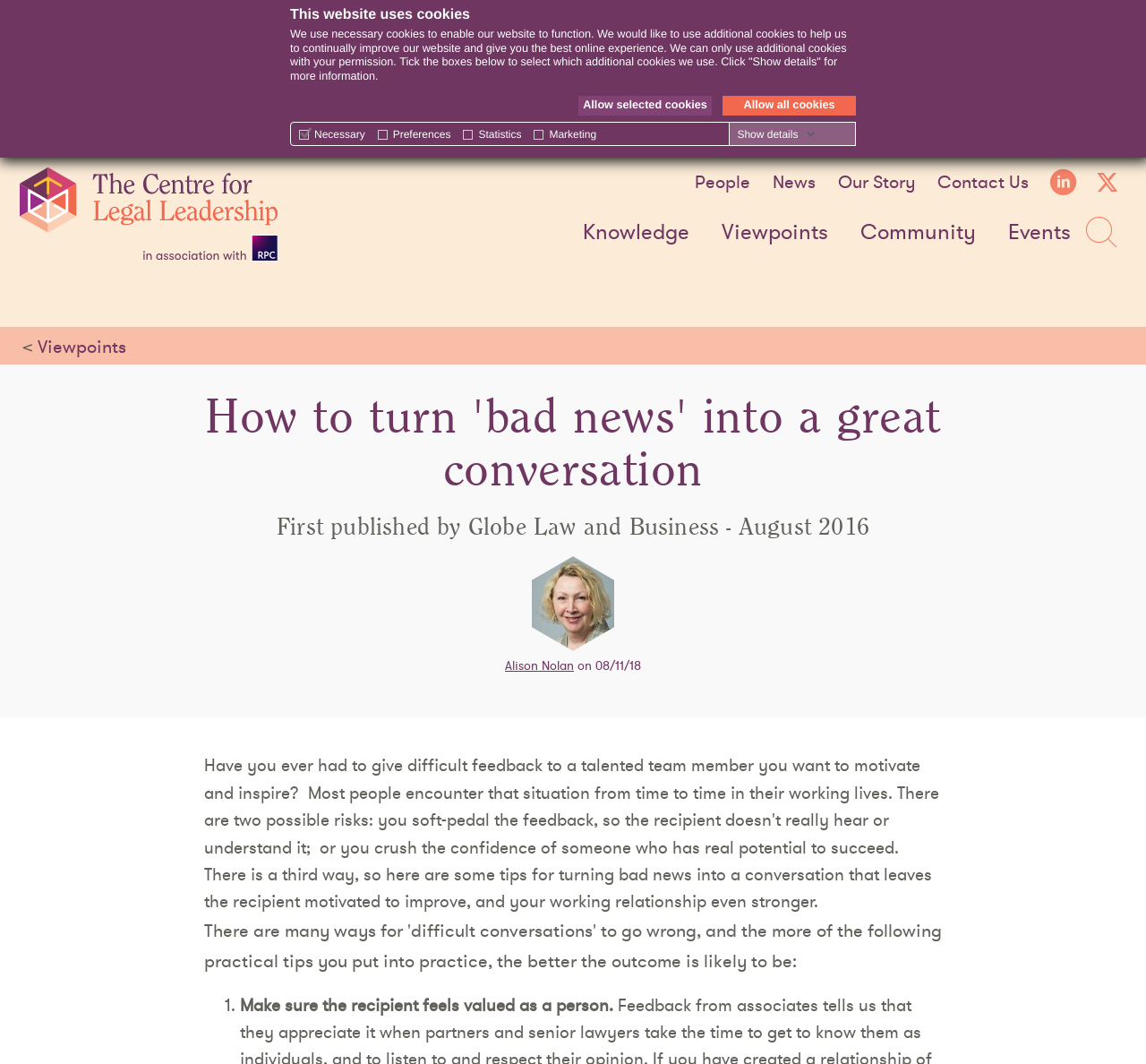Please locate and retrieve the main header text of the webpage.

How to turn 'bad news' into a great conversation